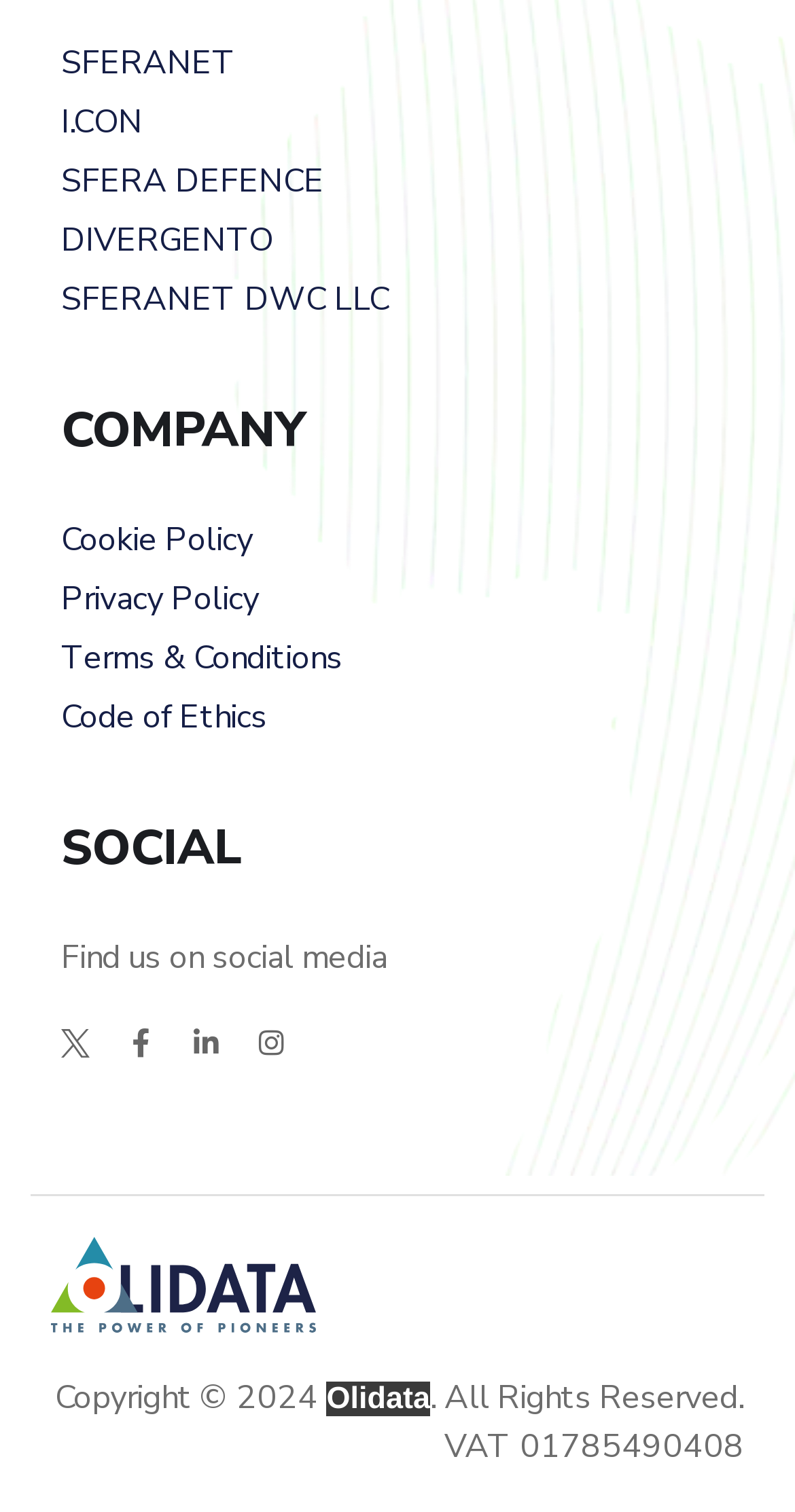Locate the bounding box coordinates of the element that should be clicked to fulfill the instruction: "Go to Facebook page".

[0.159, 0.68, 0.195, 0.699]